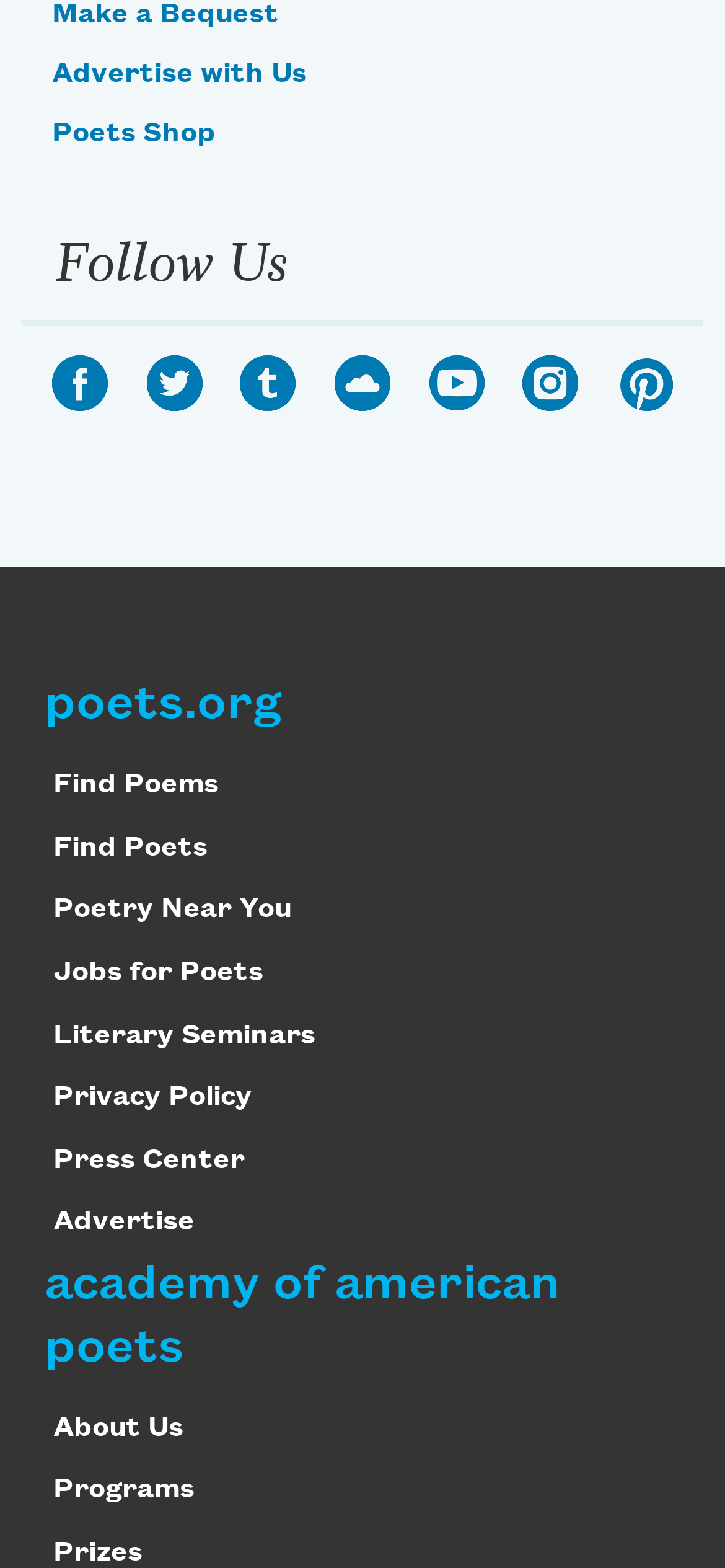What is the name of the shop?
Provide a thorough and detailed answer to the question.

I found a link 'Poets Shop' at the top of the webpage, which suggests that it is a shop related to poetry or poets.